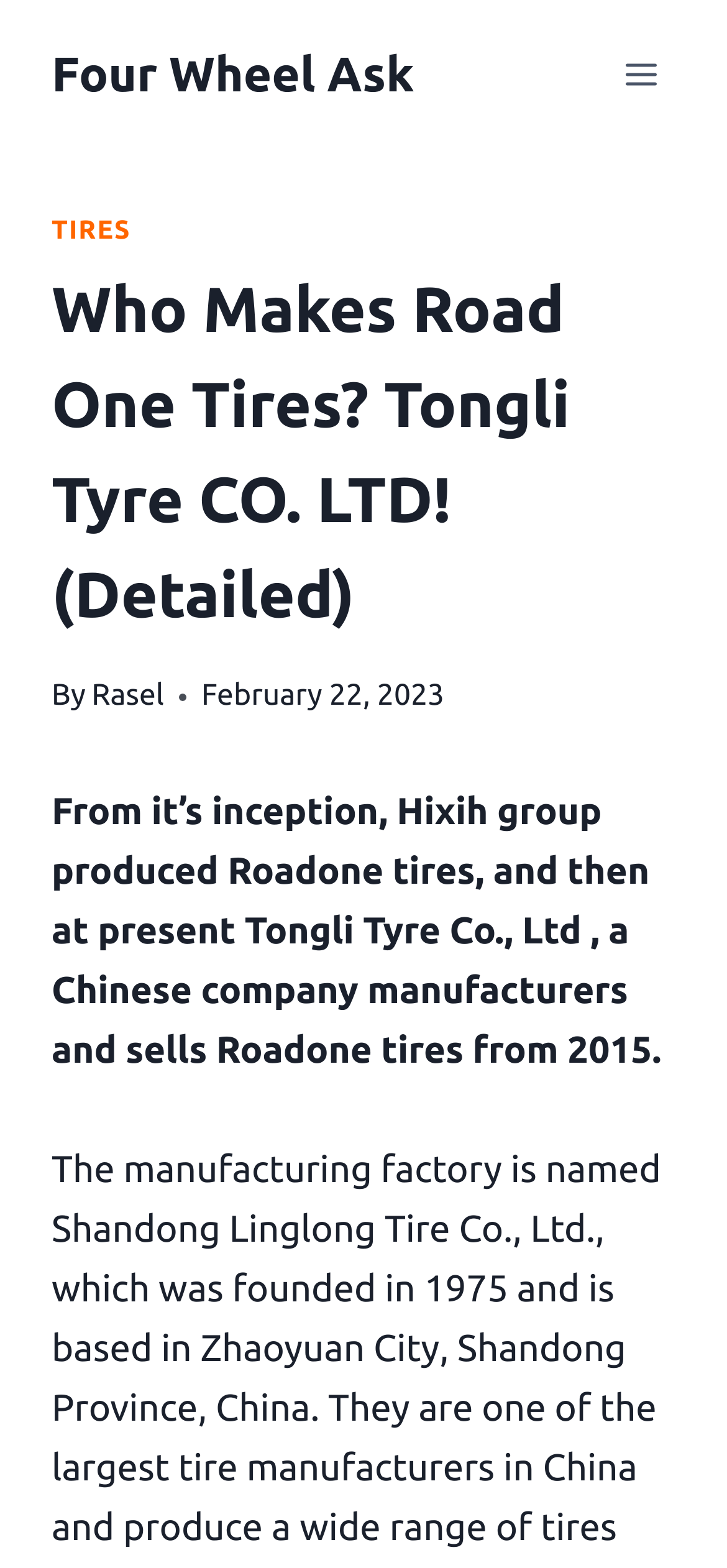Generate the text content of the main headline of the webpage.

Who Makes Road One Tires? Tongli Tyre CO. LTD! (Detailed)